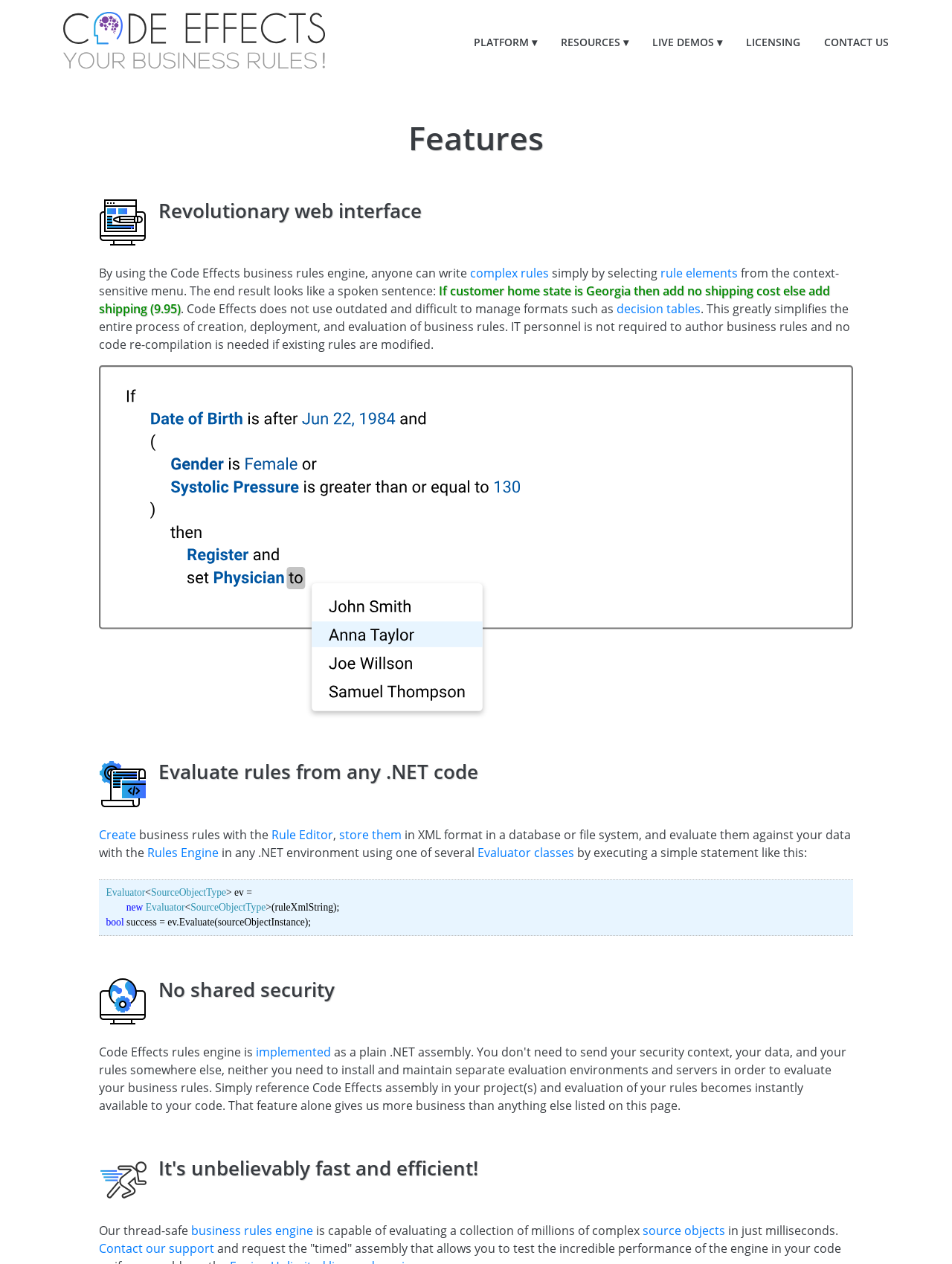Please identify the bounding box coordinates of the area I need to click to accomplish the following instruction: "Evaluate rules with the 'Rules Engine'".

[0.155, 0.668, 0.23, 0.681]